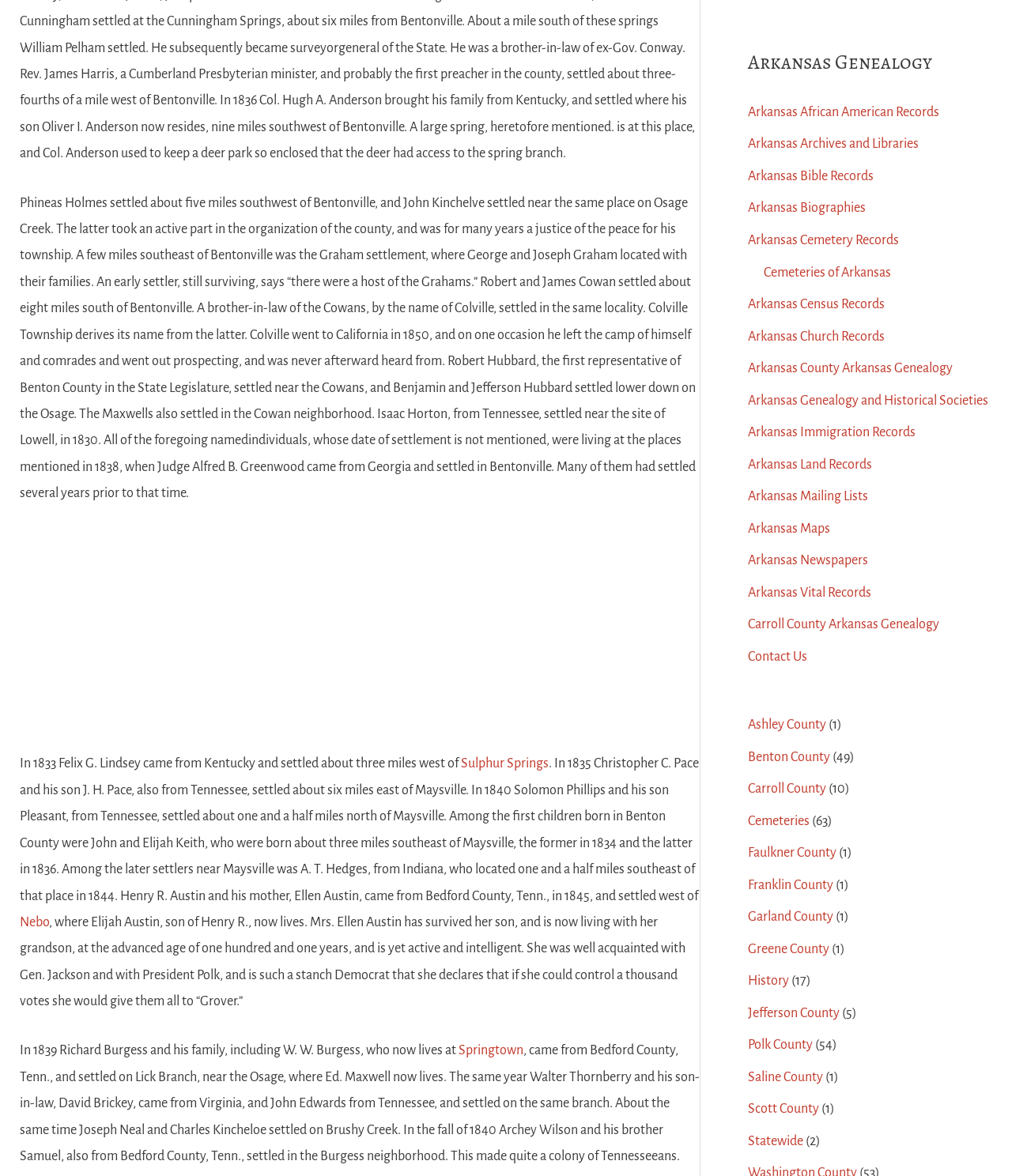Determine the bounding box coordinates of the clickable region to execute the instruction: "Explore Cemeteries". The coordinates should be four float numbers between 0 and 1, denoted as [left, top, right, bottom].

[0.739, 0.692, 0.8, 0.704]